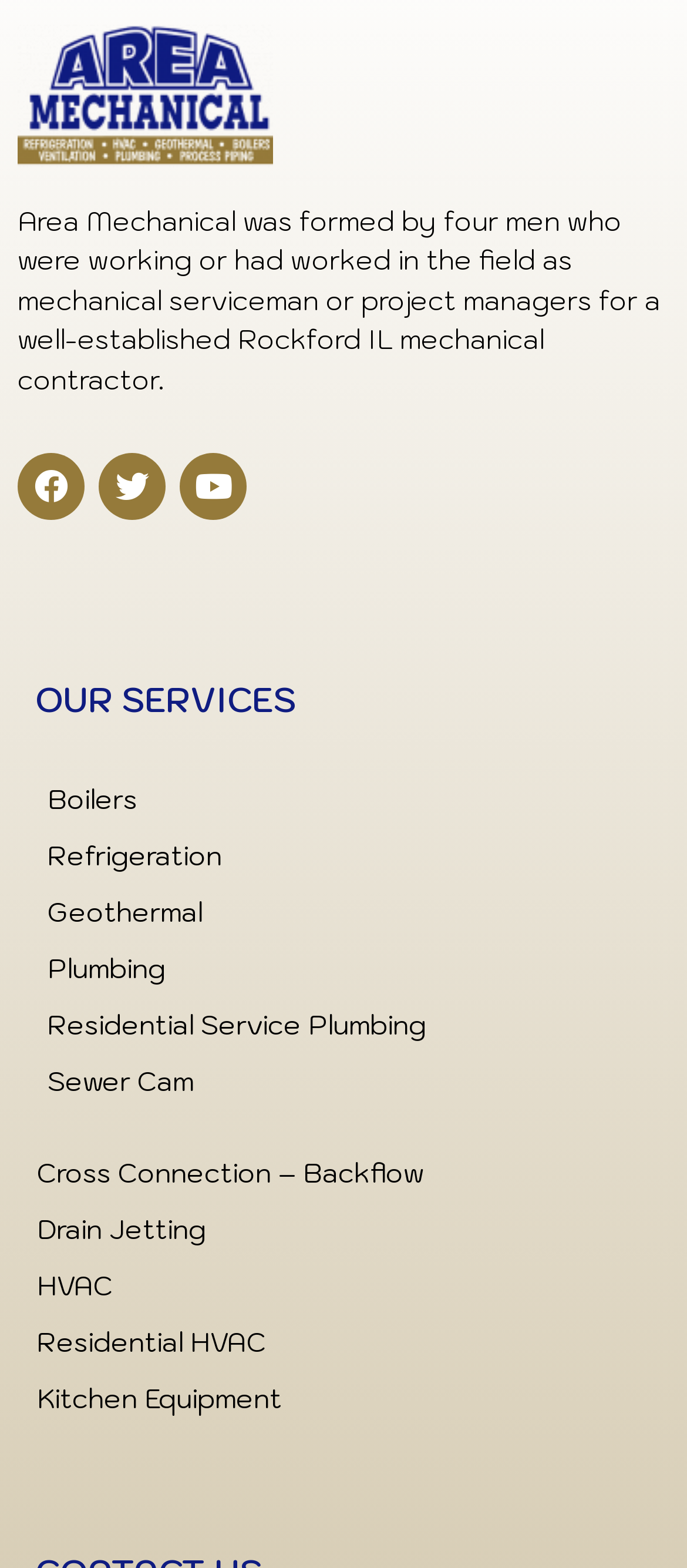Examine the screenshot and answer the question in as much detail as possible: What services are offered?

The services offered by the company can be found in the links under the 'OUR SERVICES' heading, which include Boilers, Refrigeration, Geothermal, and many more.